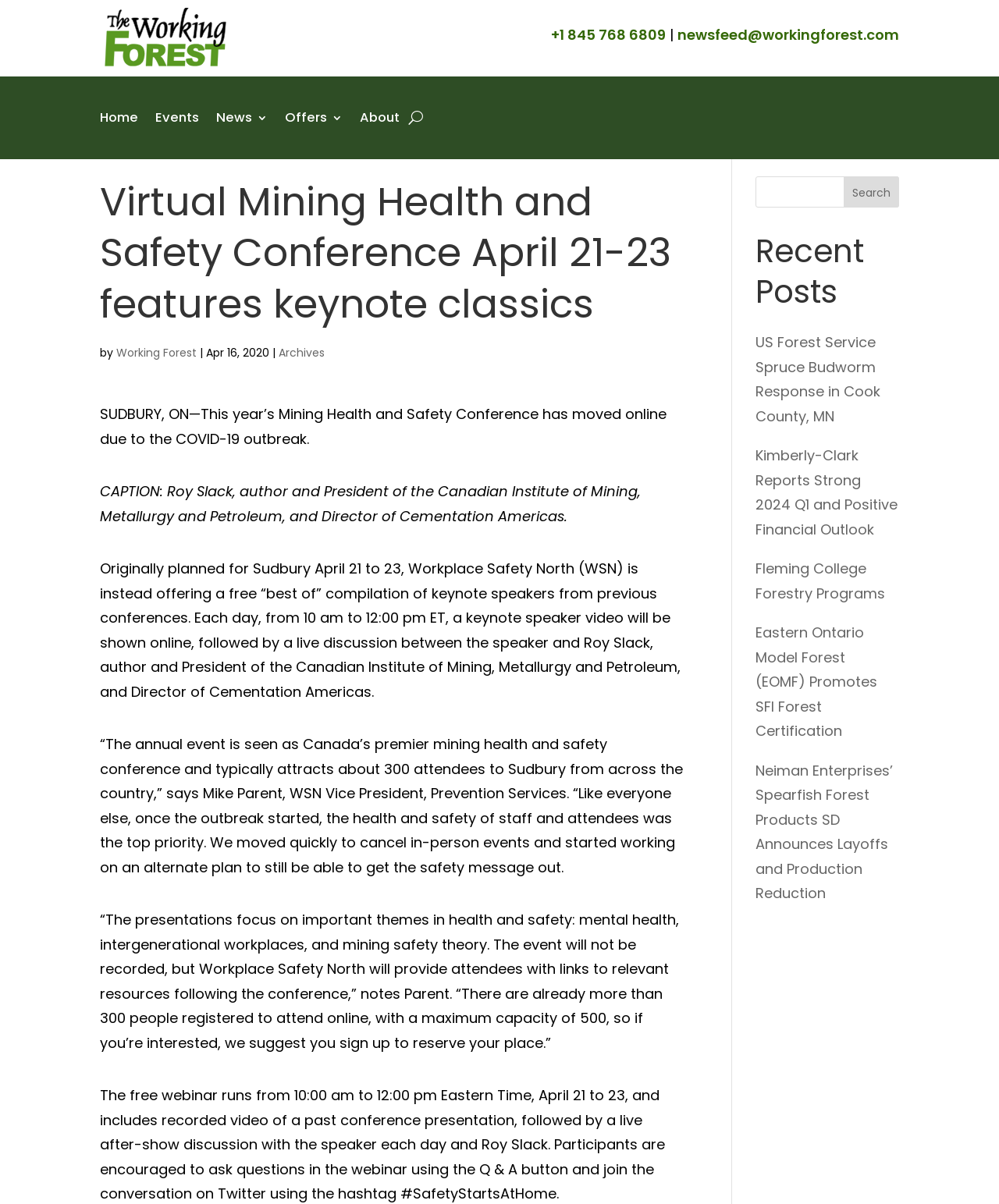Who is the author of the article?
Examine the webpage screenshot and provide an in-depth answer to the question.

After carefully reading the webpage content, I couldn't find any information about the author of the article. The text only mentions 'Roy Slack' as the President of the Canadian Institute of Mining, Metallurgy and Petroleum, and Director of Cementation Americas, but it doesn't specify him as the author of the article.